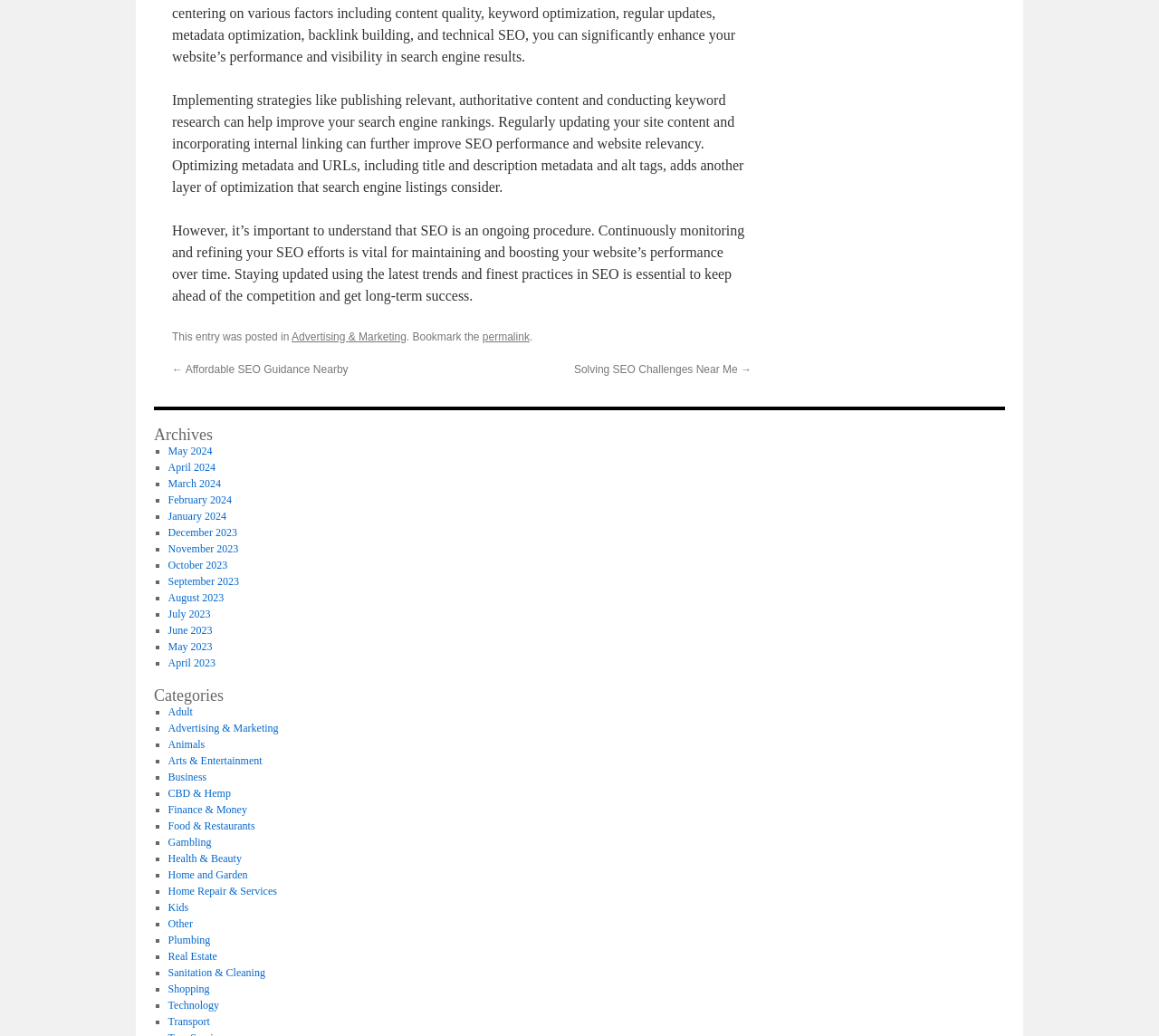What is the topic of the first paragraph?
Using the image as a reference, deliver a detailed and thorough answer to the question.

The first paragraph discusses the importance of implementing strategies like publishing relevant content and conducting keyword research to improve search engine rankings, which is a topic related to Search Engine Optimization (SEO).